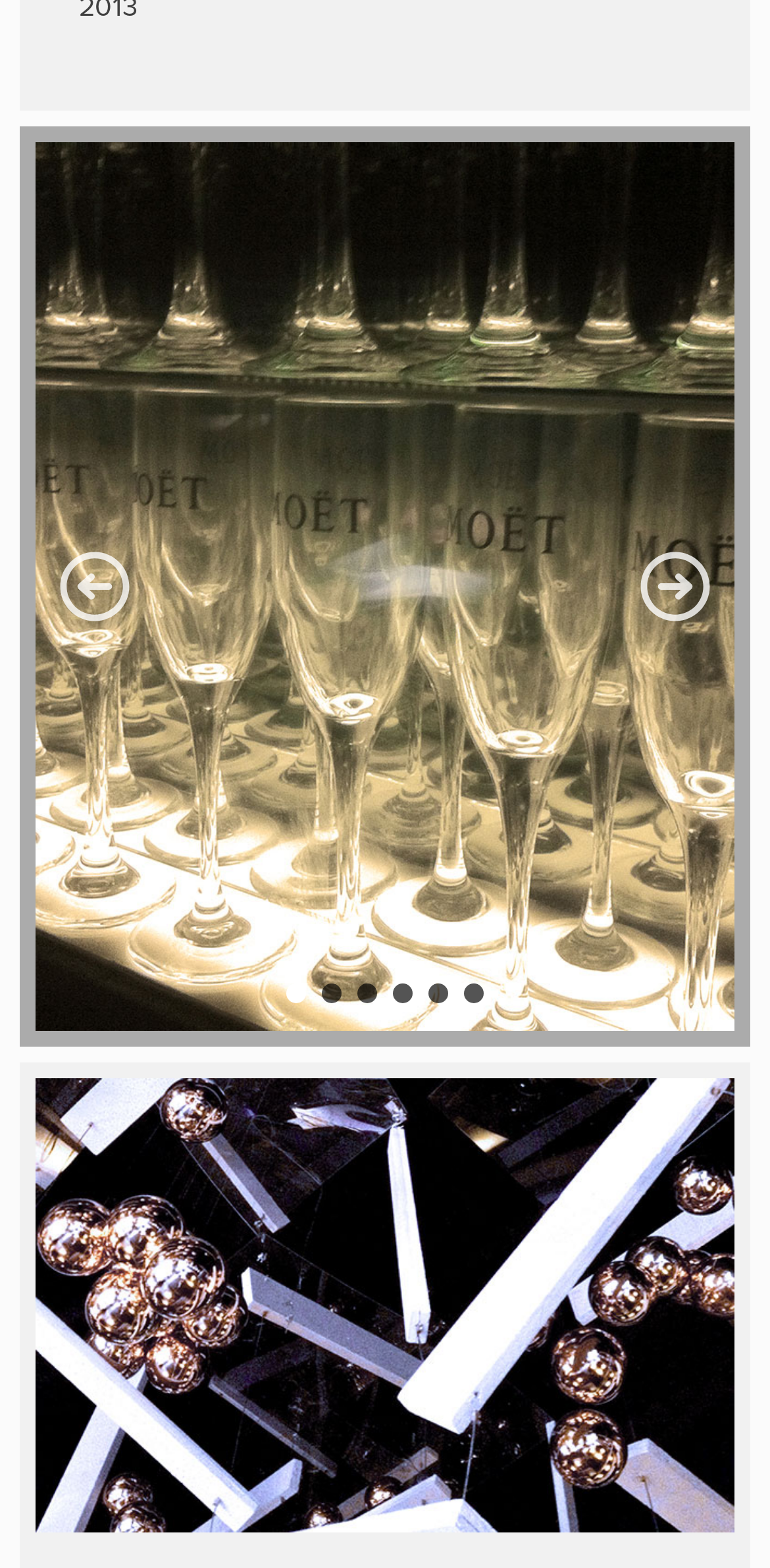Provide a single word or phrase to answer the given question: 
How many navigation buttons are available?

2